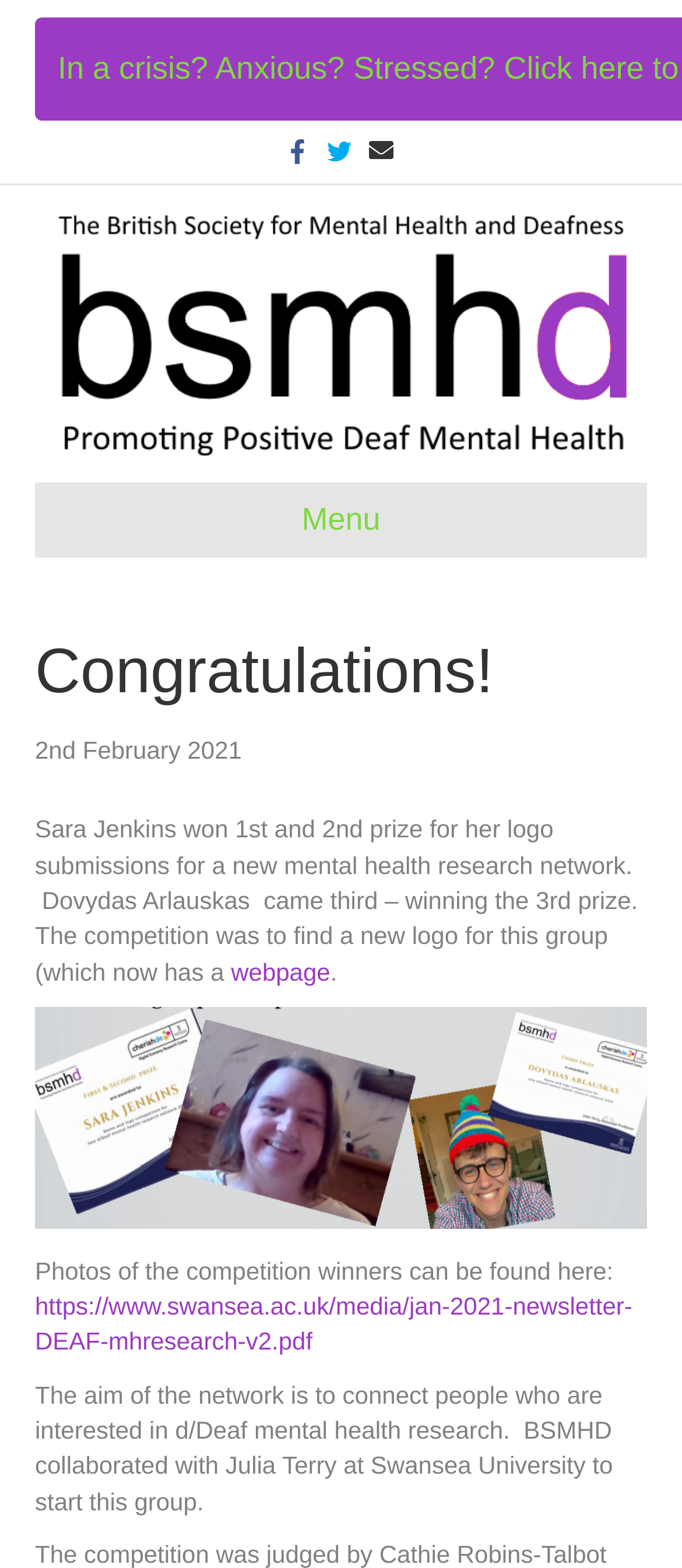Generate an in-depth caption that captures all aspects of the webpage.

The webpage is about the British Society for Mental Health and Deafness (BSMHD) and features a congratulatory message. At the top, there are three social media links: Facebook, Twitter, and Email, positioned horizontally next to each other. Below these links, there is a large header section that spans the entire width of the page, containing the BSMHD logo and a navigation menu.

In the main content area, there is a prominent heading that reads "Congratulations!" followed by a date, "2nd February 2021". Below this, there is a paragraph of text that announces the winners of a logo competition for a new mental health research network. The text mentions the names of the winners and provides a link to a webpage with more information.

Further down, there is a figure or image, likely related to the competition winners. Next to the image, there is a sentence that invites visitors to view photos of the winners, followed by a link to a PDF file. Finally, there is a paragraph that explains the purpose of the research network, which is to connect people interested in d/Deaf mental health research, and mentions BSMHD's collaboration with Swansea University.